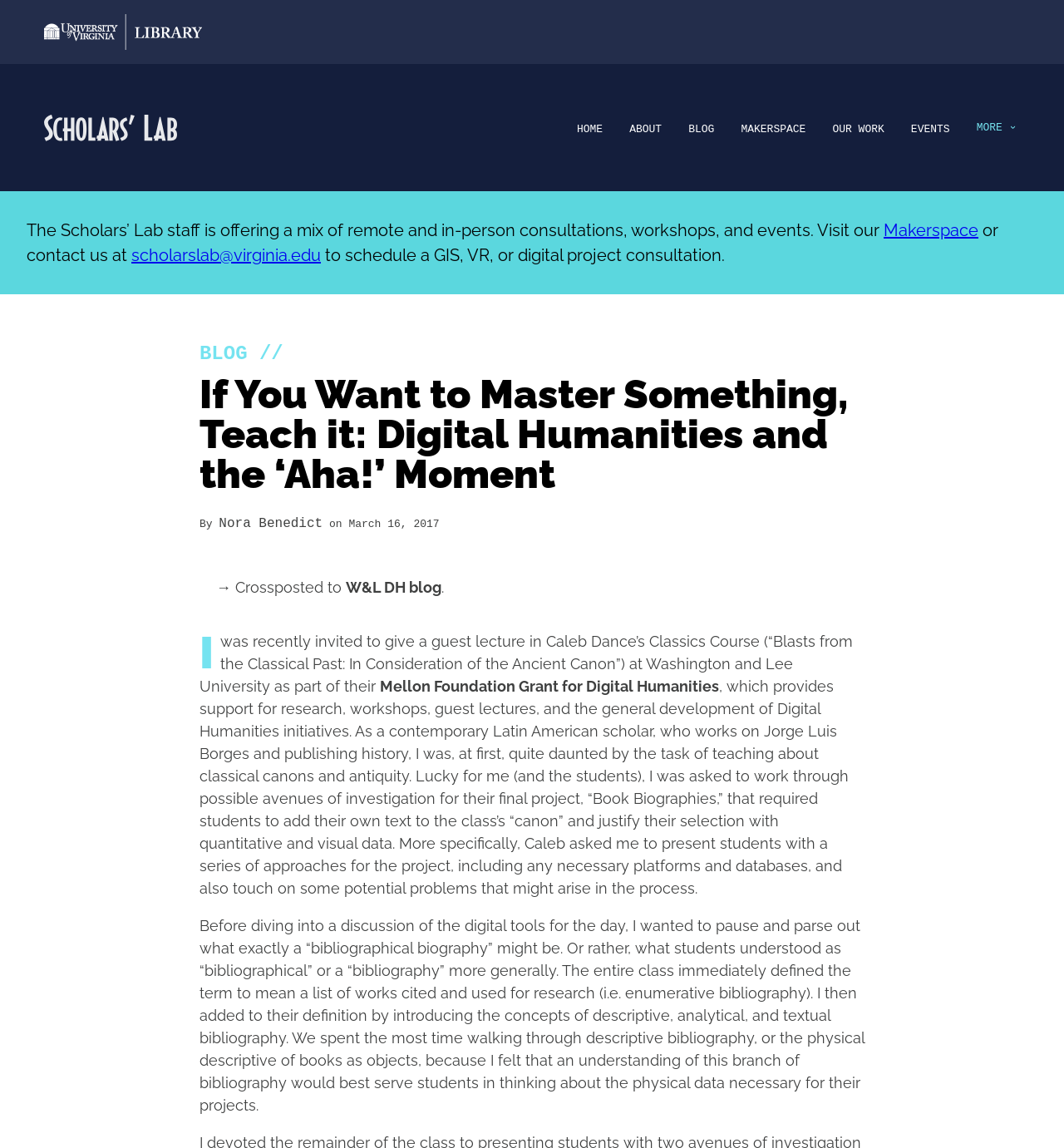What is the type of project mentioned in the article that requires students to add their own text to the class’s 'canon'?
Please provide a comprehensive answer based on the details in the screenshot.

I found the answer by reading the article's content, specifically the sentence '“Book Biographies,” that required students to add their own text to the class’s “canon” and justify their selection with quantitative and visual data'.